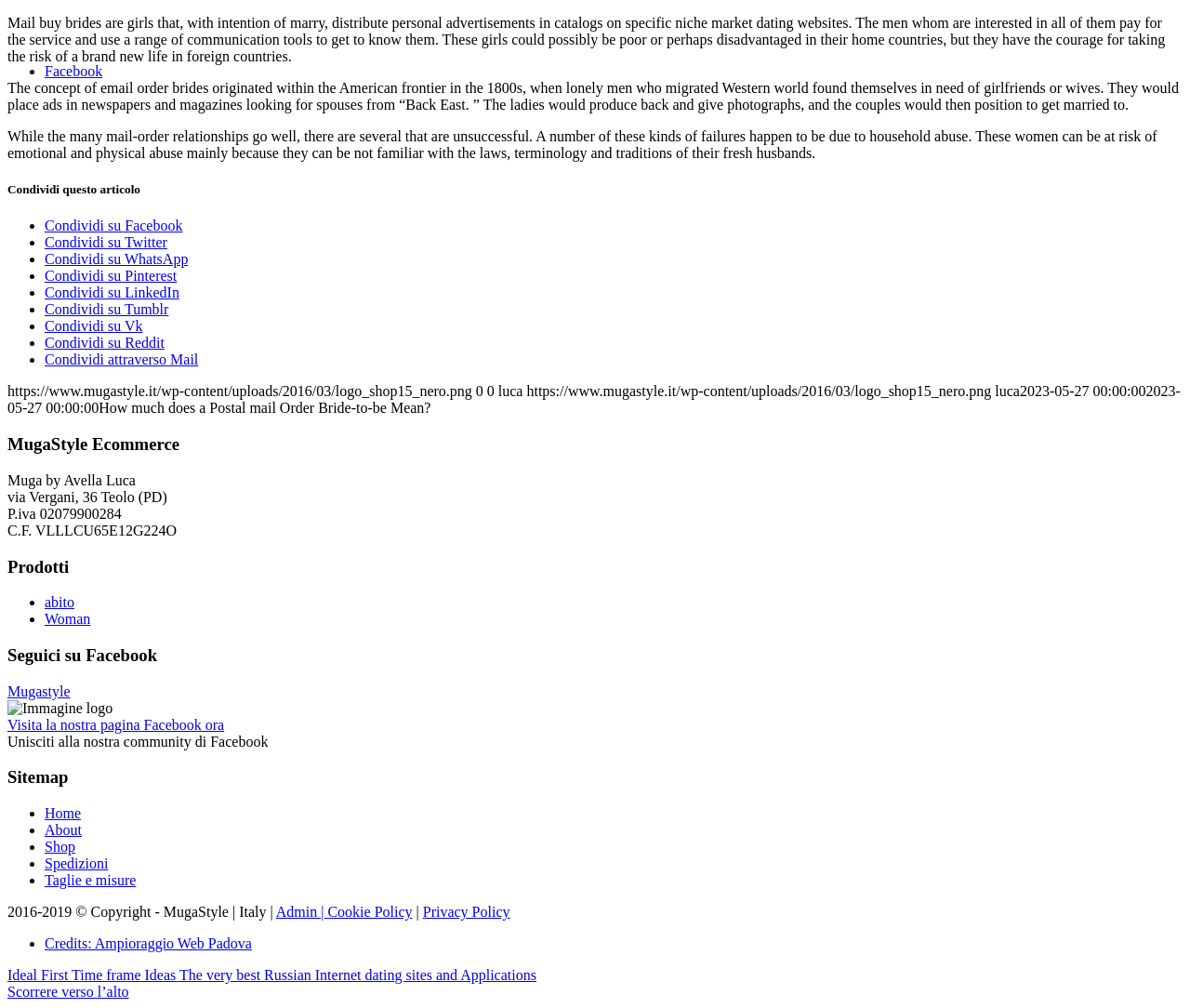Please give a succinct answer to the question in one word or phrase:
What is the name of the ecommerce website?

MugaStyle